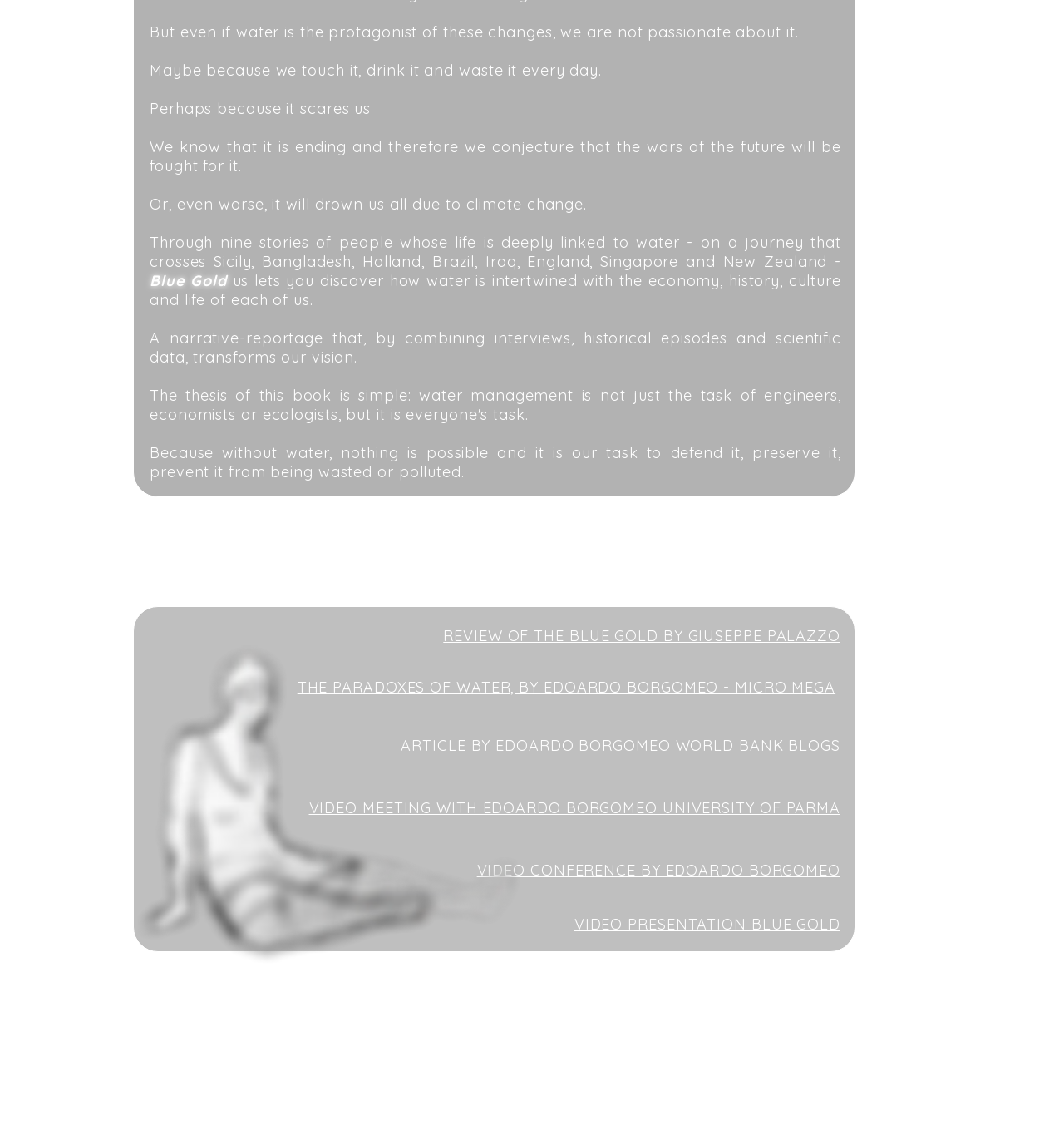What is the title of the narrative-reportage mentioned on this webpage?
From the image, respond with a single word or phrase.

Blue Gold